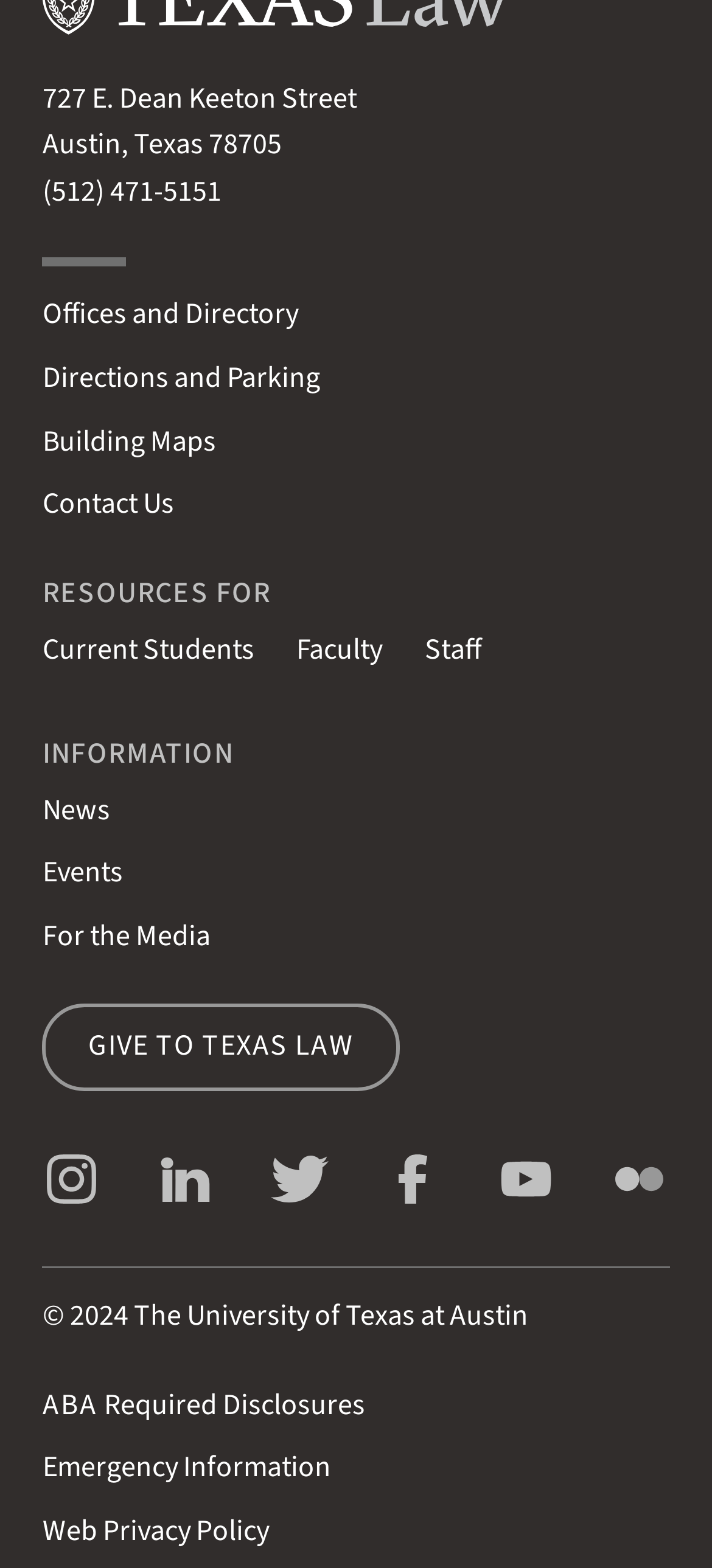Identify the bounding box coordinates for the UI element described as: "title="Munley Law Personal Injury Attorneys"". The coordinates should be provided as four floats between 0 and 1: [left, top, right, bottom].

None